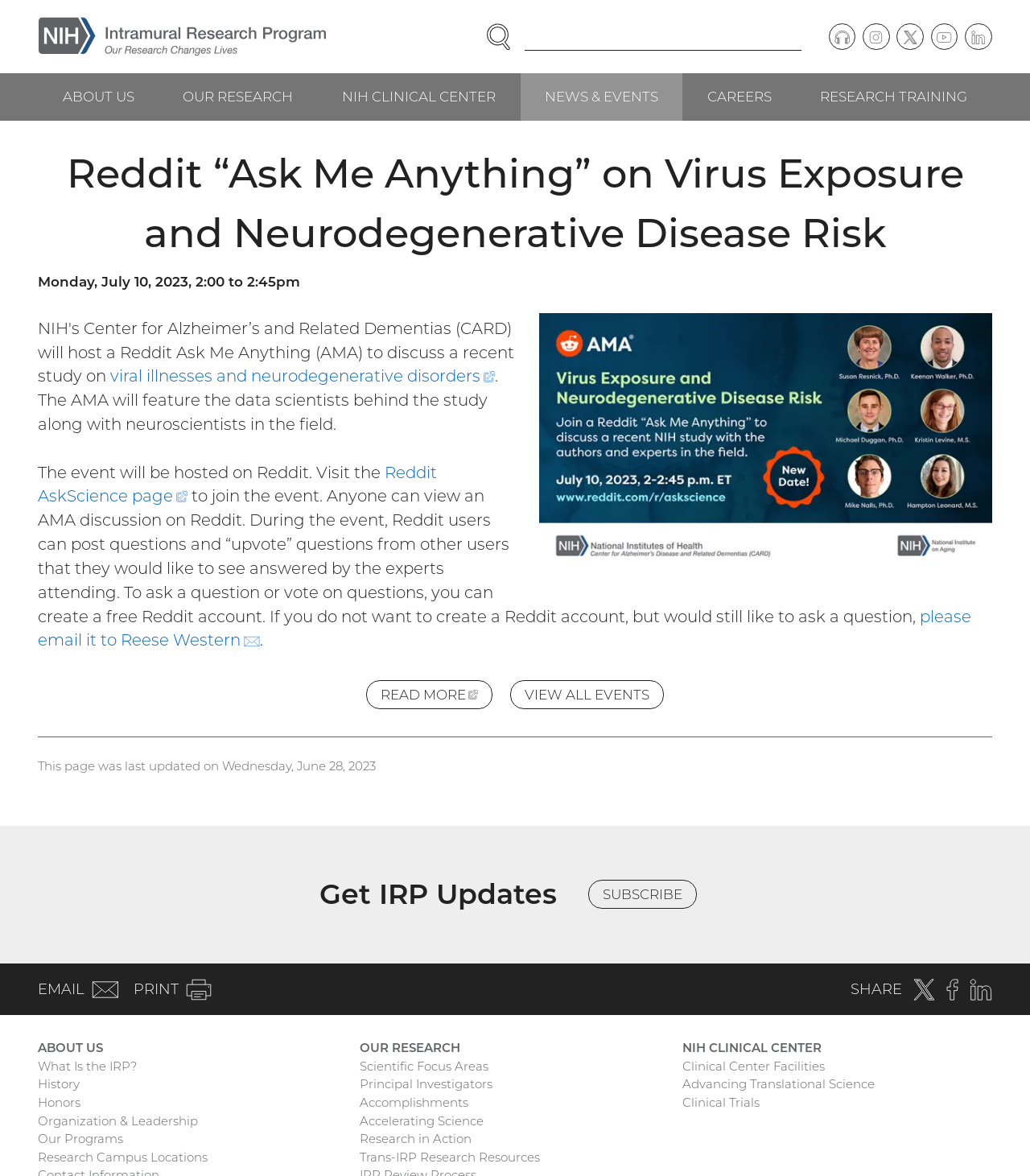Carefully observe the image and respond to the question with a detailed answer:
What is the event hosted on?

The event is hosted on Reddit, as mentioned in the text 'The event will be hosted on Reddit. Visit the Reddit AskScience page to join the event.'